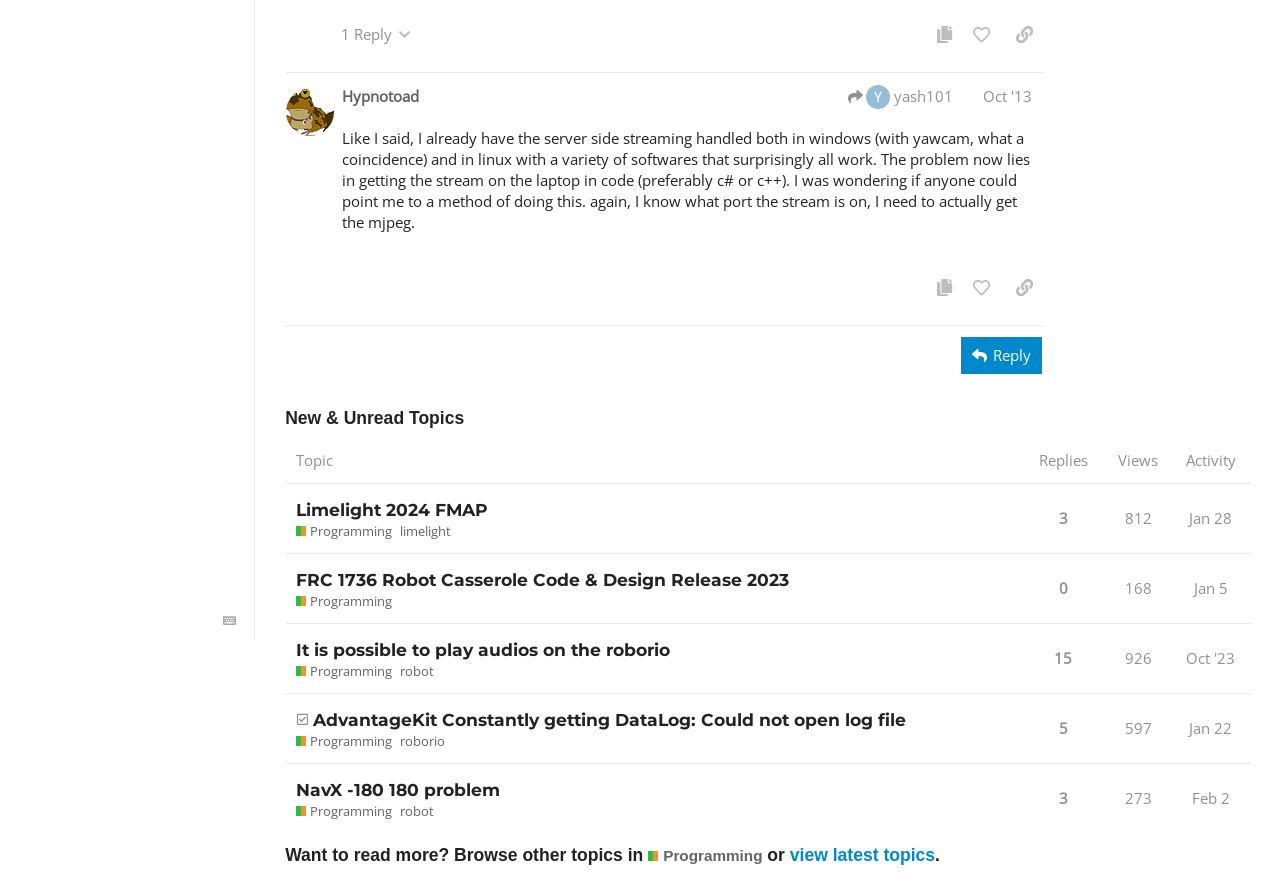Using floating point numbers between 0 and 1, provide the bounding box coordinates in the format (top-left x, top-left y, bottom-right x, bottom-right y). Locate the UI element described here: Limelight 2024 FMAP

[0.231, 0.543, 0.381, 0.601]